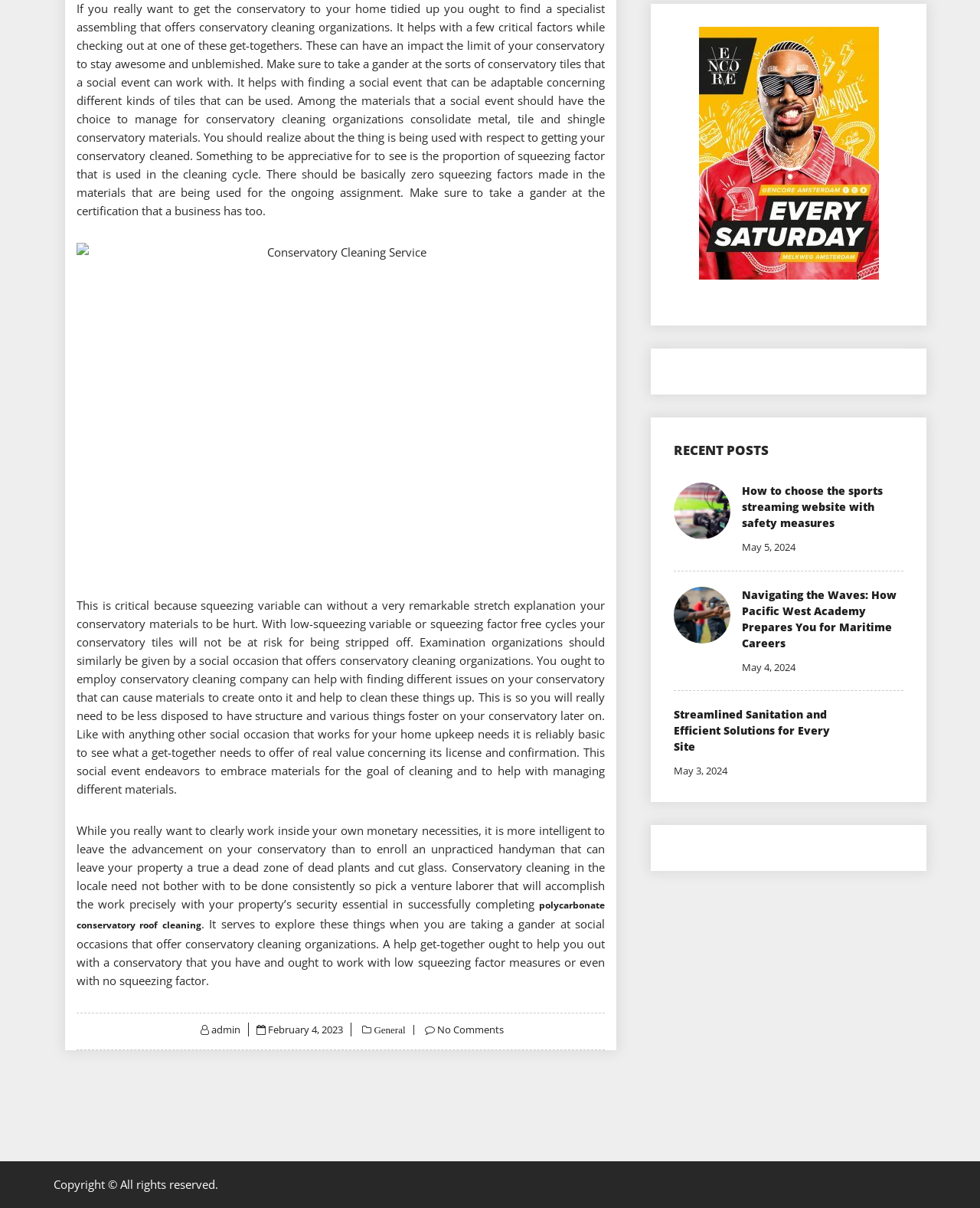Find the coordinates for the bounding box of the element with this description: "February 4, 2023".

[0.274, 0.846, 0.35, 0.858]